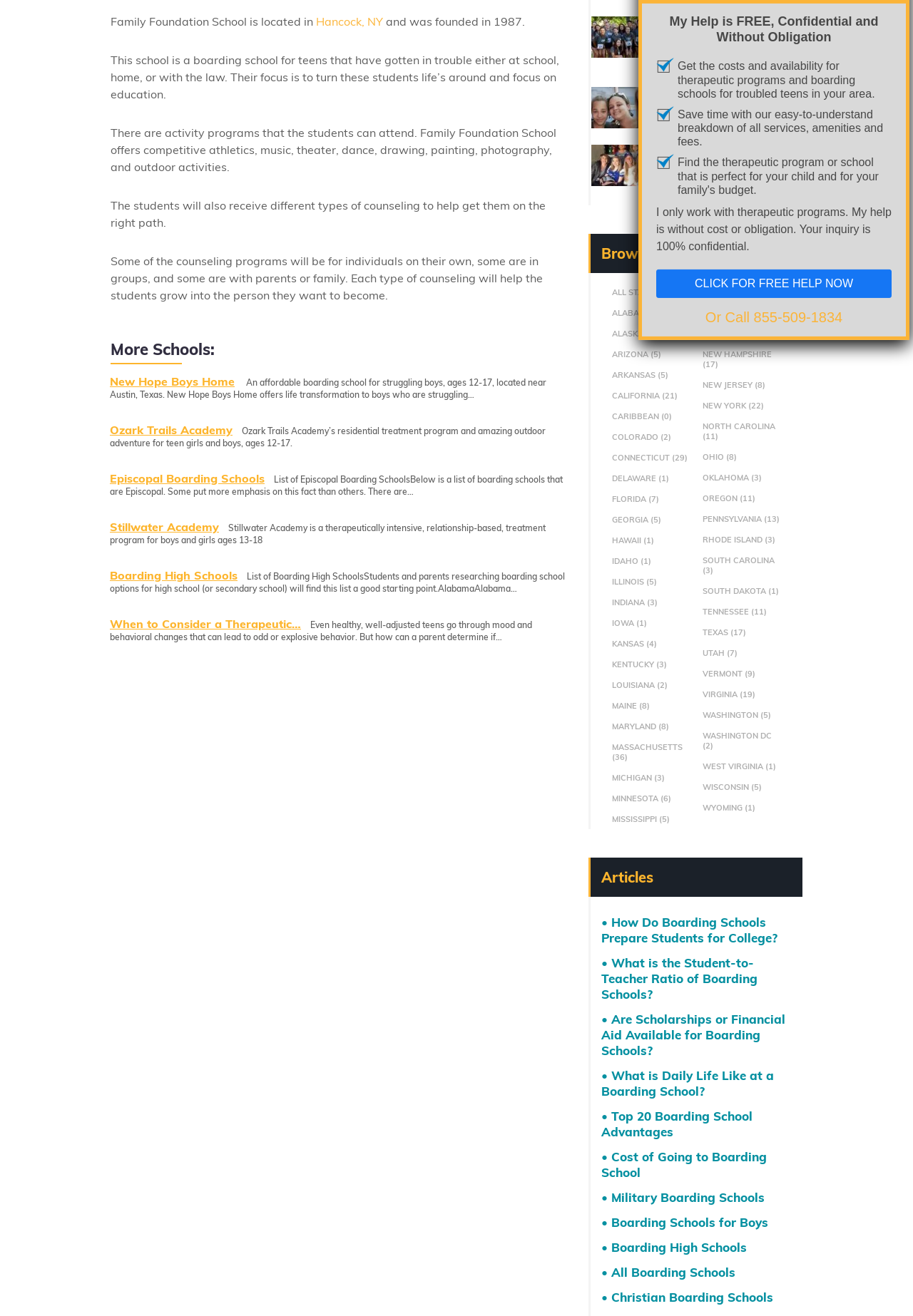What type of school is Family Foundation School?
Look at the image and answer the question using a single word or phrase.

boarding school